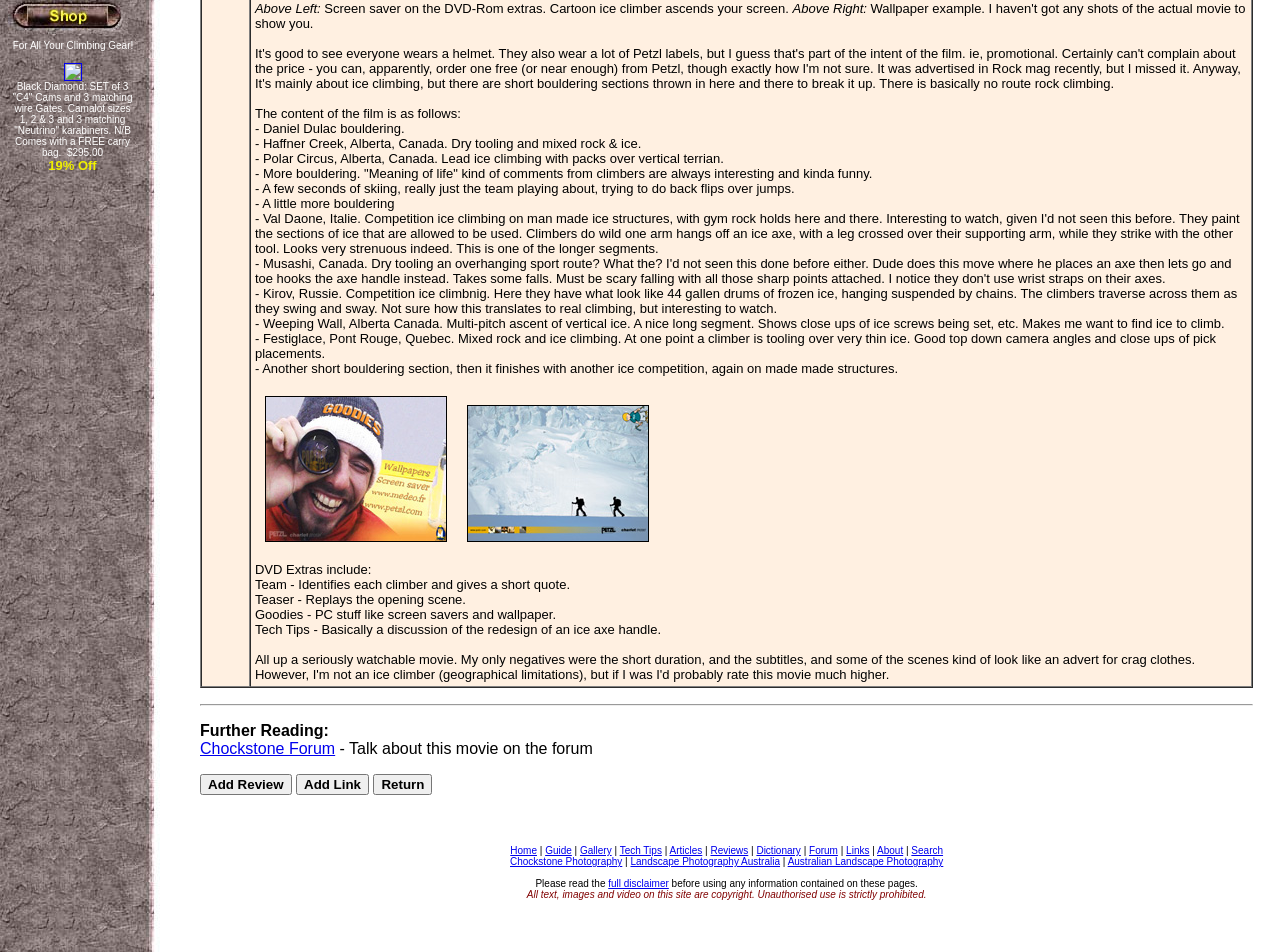Give the bounding box coordinates for the element described by: "aria-label="Advertisement" name="aswift_0" title="Advertisement"".

[0.008, 0.268, 0.102, 0.898]